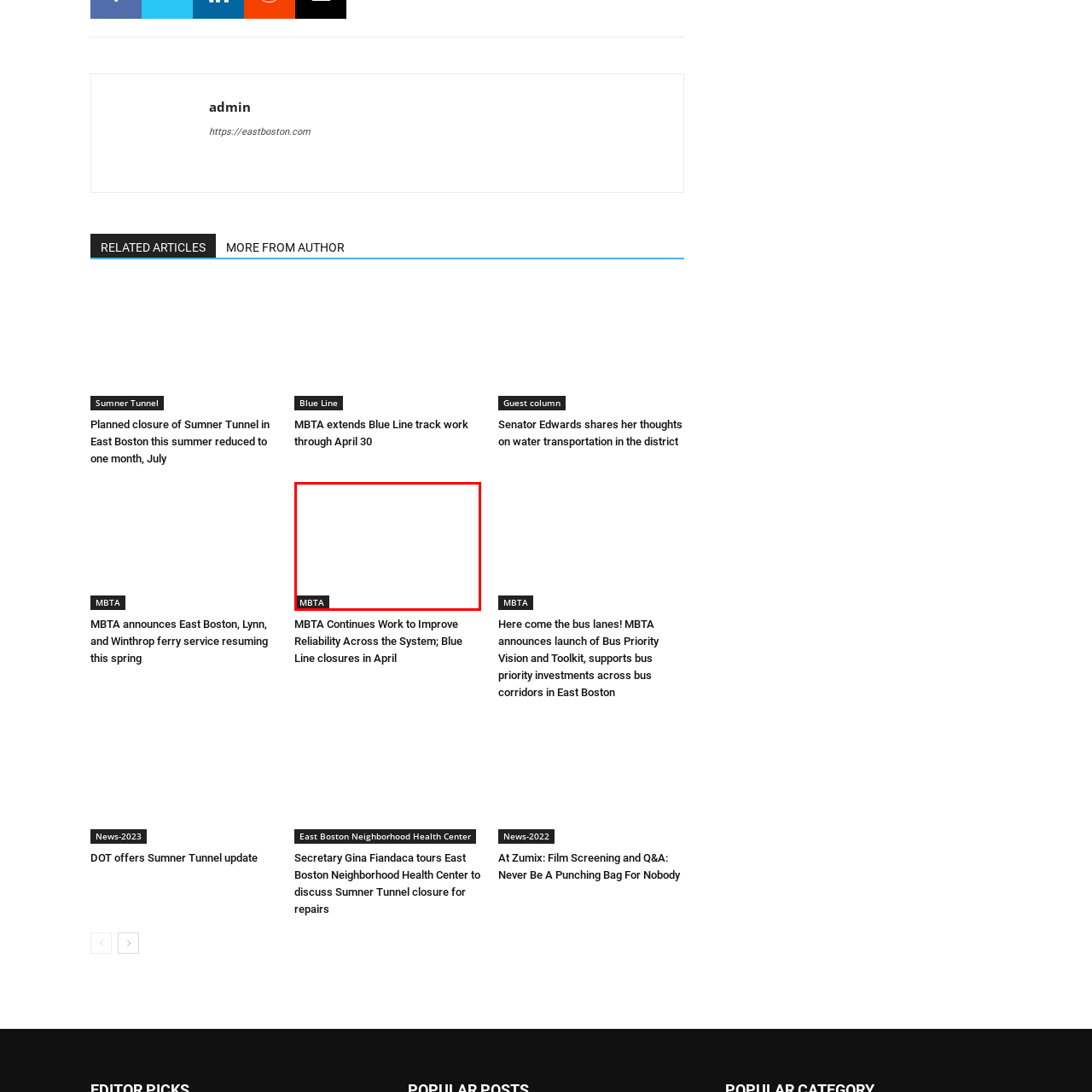Generate a thorough description of the part of the image enclosed by the red boundary.

The image prominently features a logo related to the Massachusetts Bay Transportation Authority (MBTA). This visual representation typically symbolizes the authority's role in overseeing public transit in the Greater Boston area. Accompanying this logo, the context suggests a focus on transportation developments and services, particularly in relation to the Blue Line train and its operational updates. The MBTA is known for providing crucial transit services that connect East Boston to various parts of the city, reflecting ongoing efforts to improve reliability and accessibility for commuters. The logo acts as a visual anchor, signifying the authority's presence and influence in local transit matters.